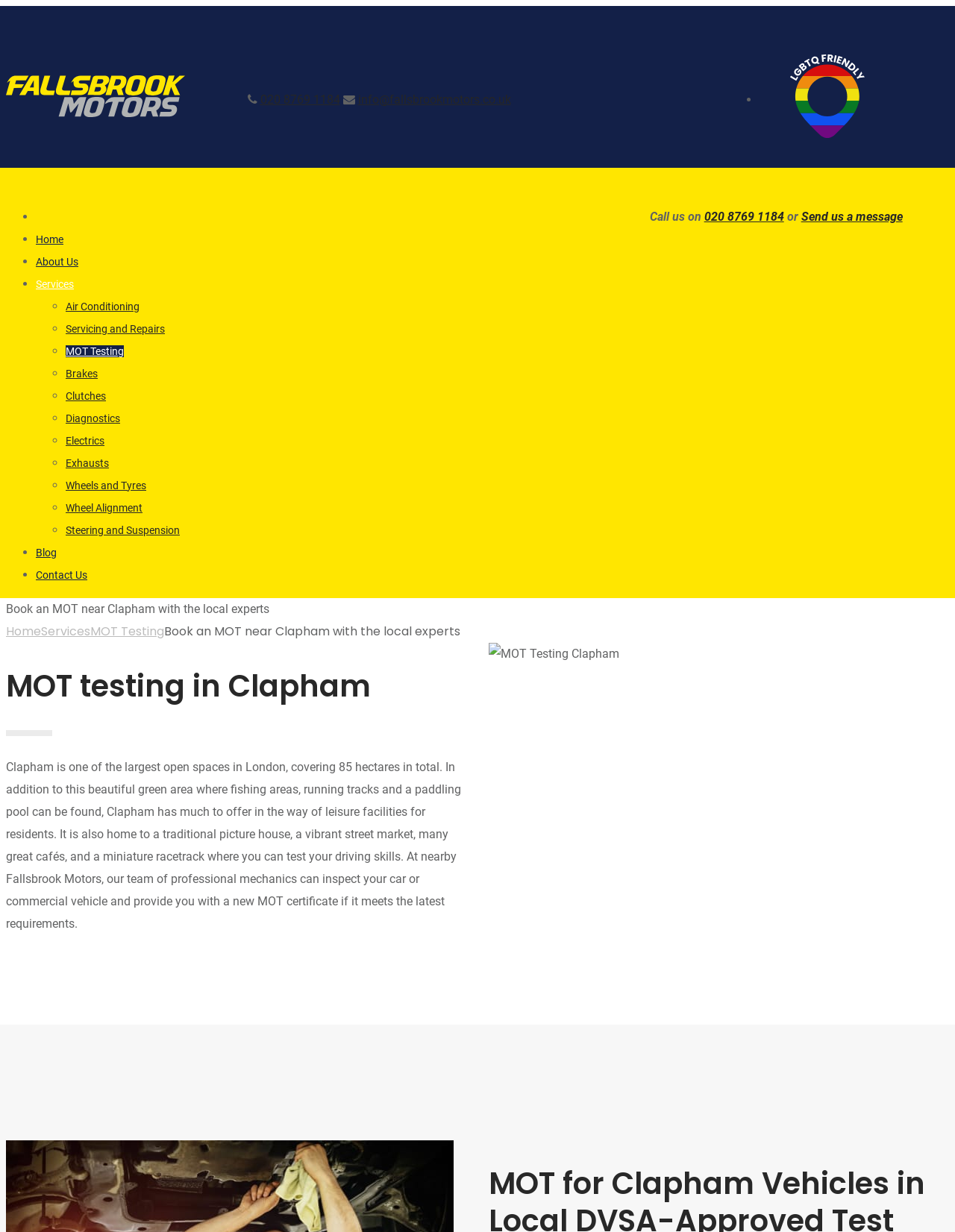Please answer the following question using a single word or phrase: What is the purpose of the image on the webpage?

To illustrate MOT testing